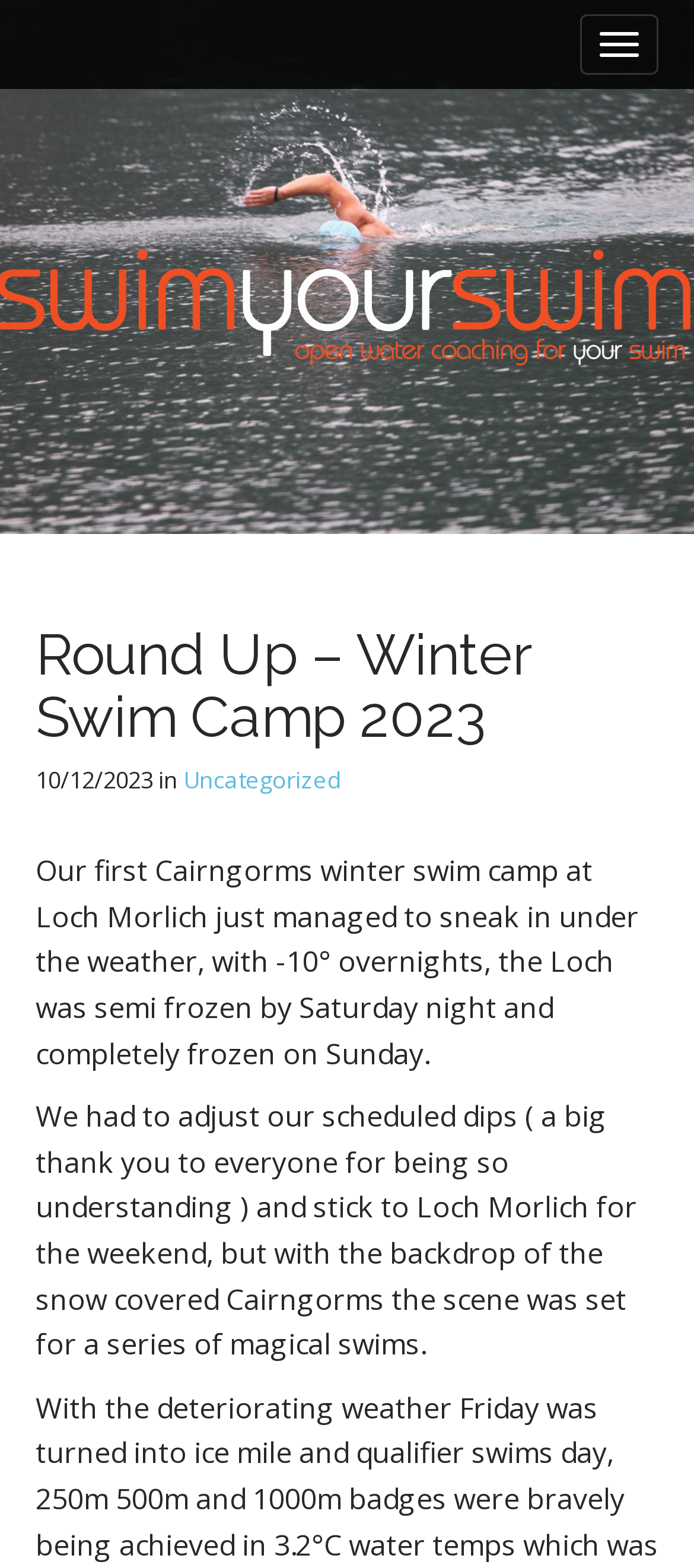What is the temperature mentioned in the text?
Respond to the question with a single word or phrase according to the image.

-10°